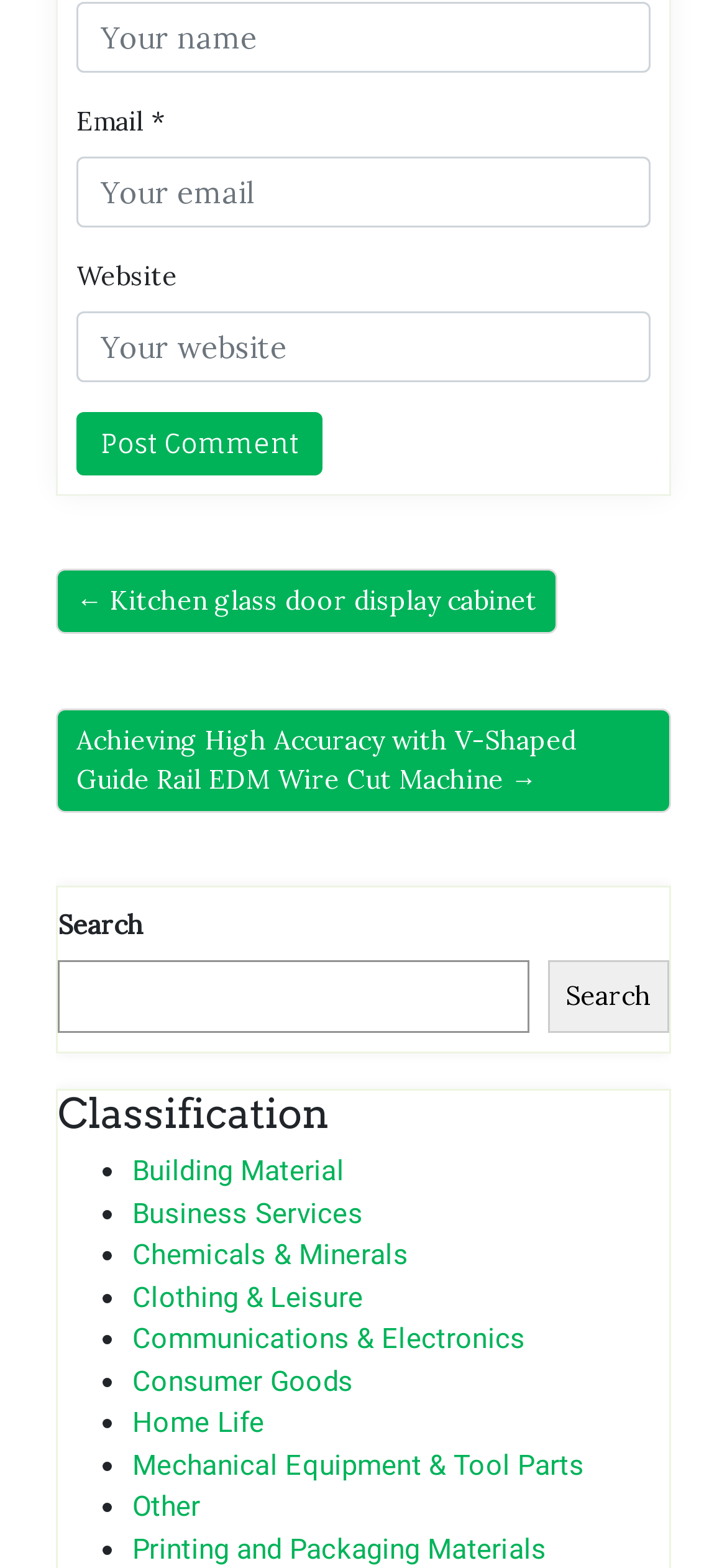Can you find the bounding box coordinates for the element that needs to be clicked to execute this instruction: "Click the Post Comment button"? The coordinates should be given as four float numbers between 0 and 1, i.e., [left, top, right, bottom].

[0.105, 0.263, 0.444, 0.303]